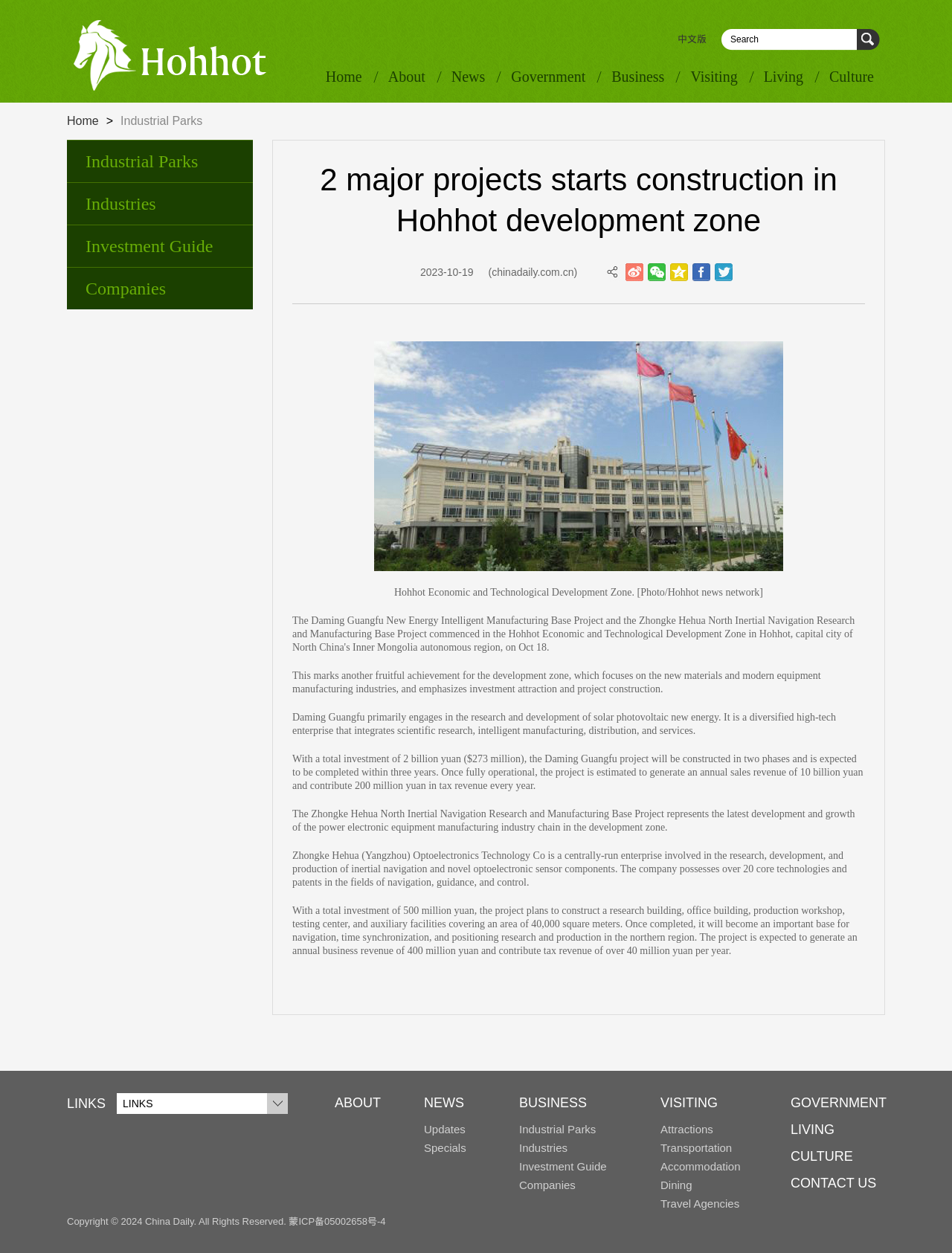What is the name of the development zone?
Answer briefly with a single word or phrase based on the image.

Hohhot Economic and Technological Development Zone